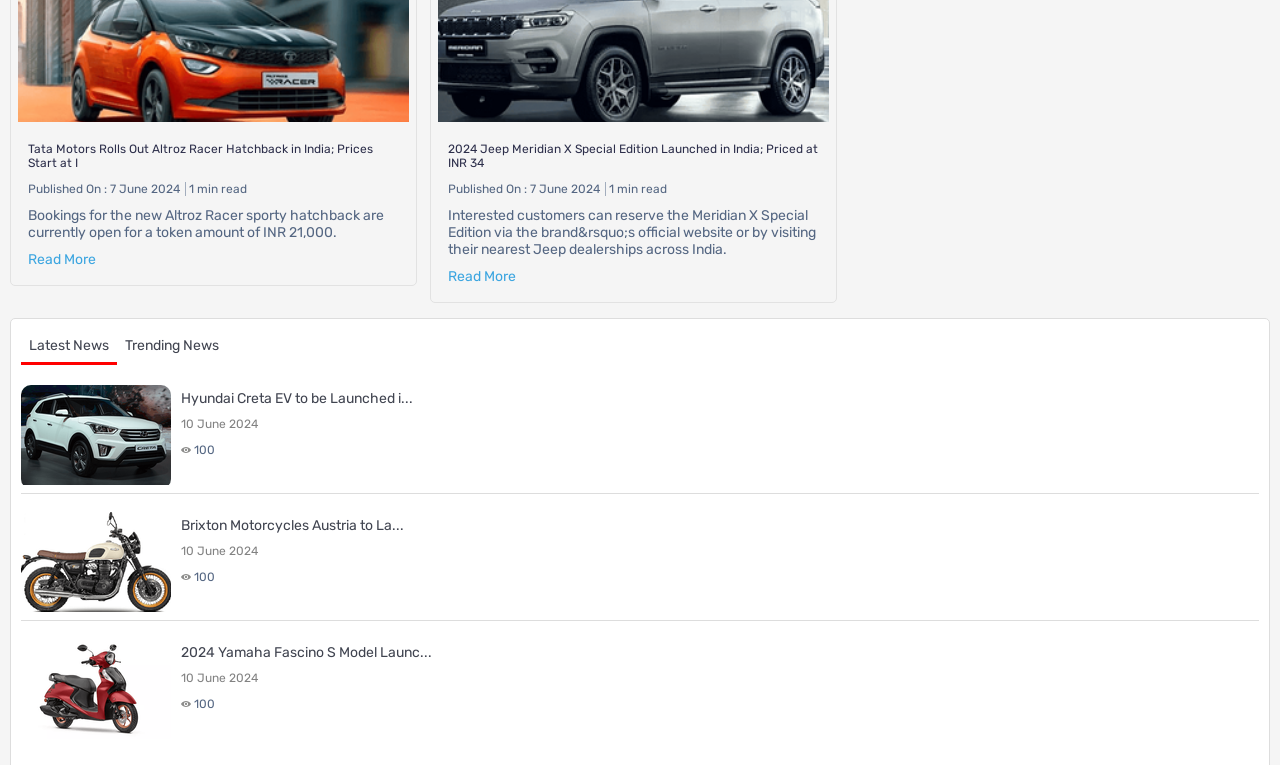Determine the bounding box for the UI element as described: "Brixton Motorcycles Austria to La...". The coordinates should be represented as four float numbers between 0 and 1, formatted as [left, top, right, bottom].

[0.141, 0.676, 0.316, 0.699]